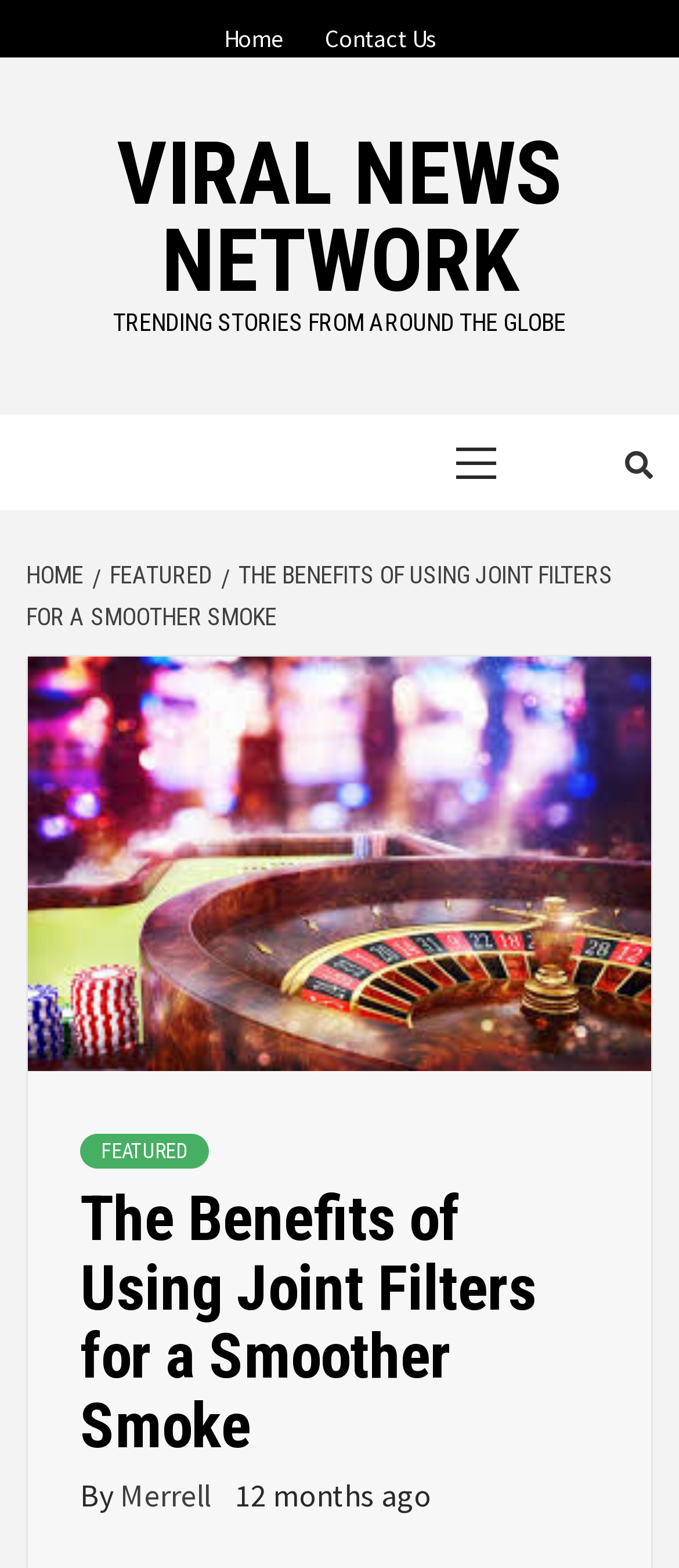Predict the bounding box coordinates of the area that should be clicked to accomplish the following instruction: "go to home page". The bounding box coordinates should consist of four float numbers between 0 and 1, i.e., [left, top, right, bottom].

[0.329, 0.0, 0.445, 0.028]